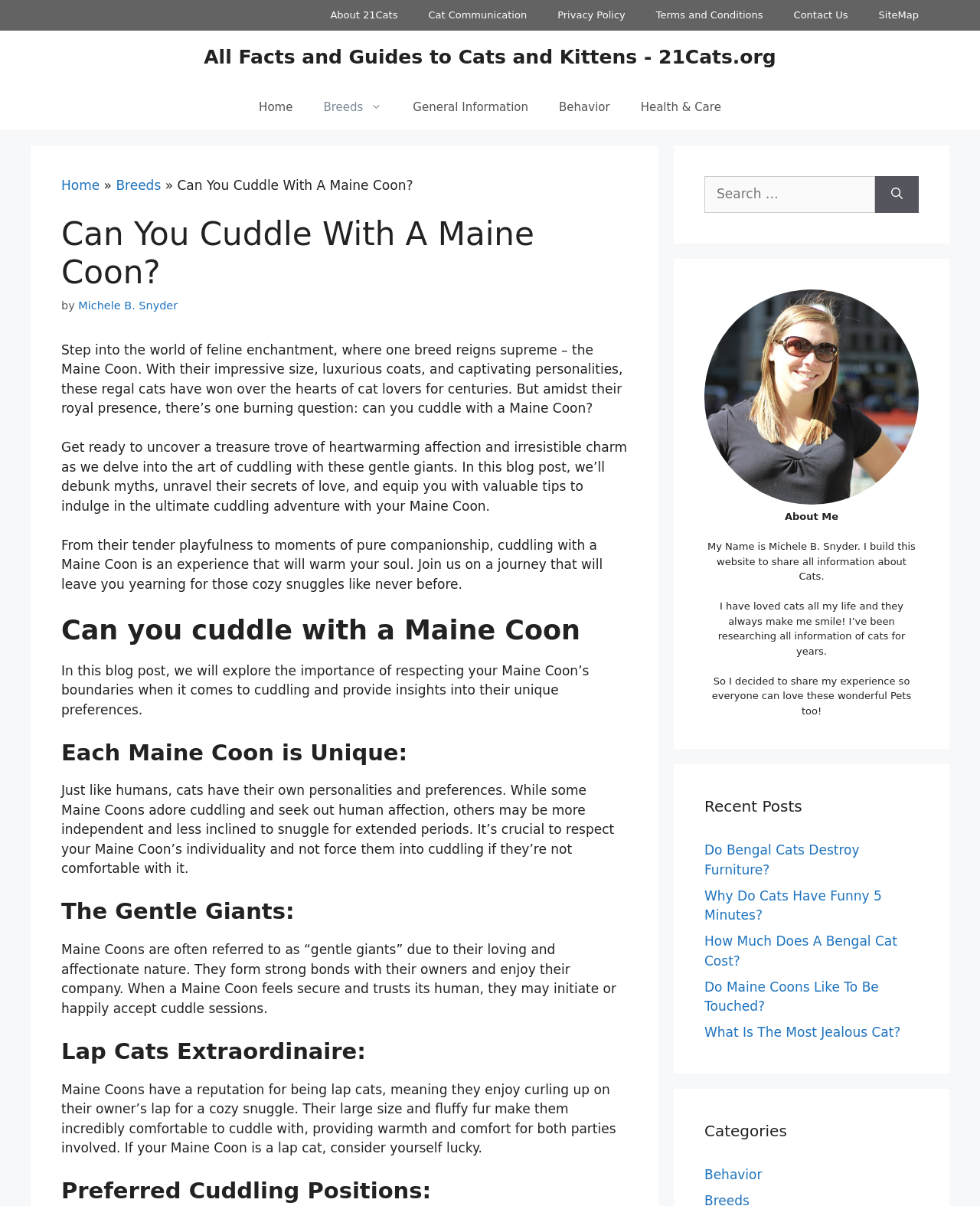Pinpoint the bounding box coordinates of the element that must be clicked to accomplish the following instruction: "Search for a topic". The coordinates should be in the format of four float numbers between 0 and 1, i.e., [left, top, right, bottom].

[0.719, 0.146, 0.893, 0.176]